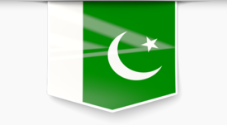What is the purpose of featuring the Pakistan flag on the webpage?
We need a detailed and exhaustive answer to the question. Please elaborate.

The caption explains that the Pakistan flag is featured on the webpage to highlight services related to Pakistan SIM cards and international calling options, emphasizing the accessibility for those traveling to or communicating with Pakistan.